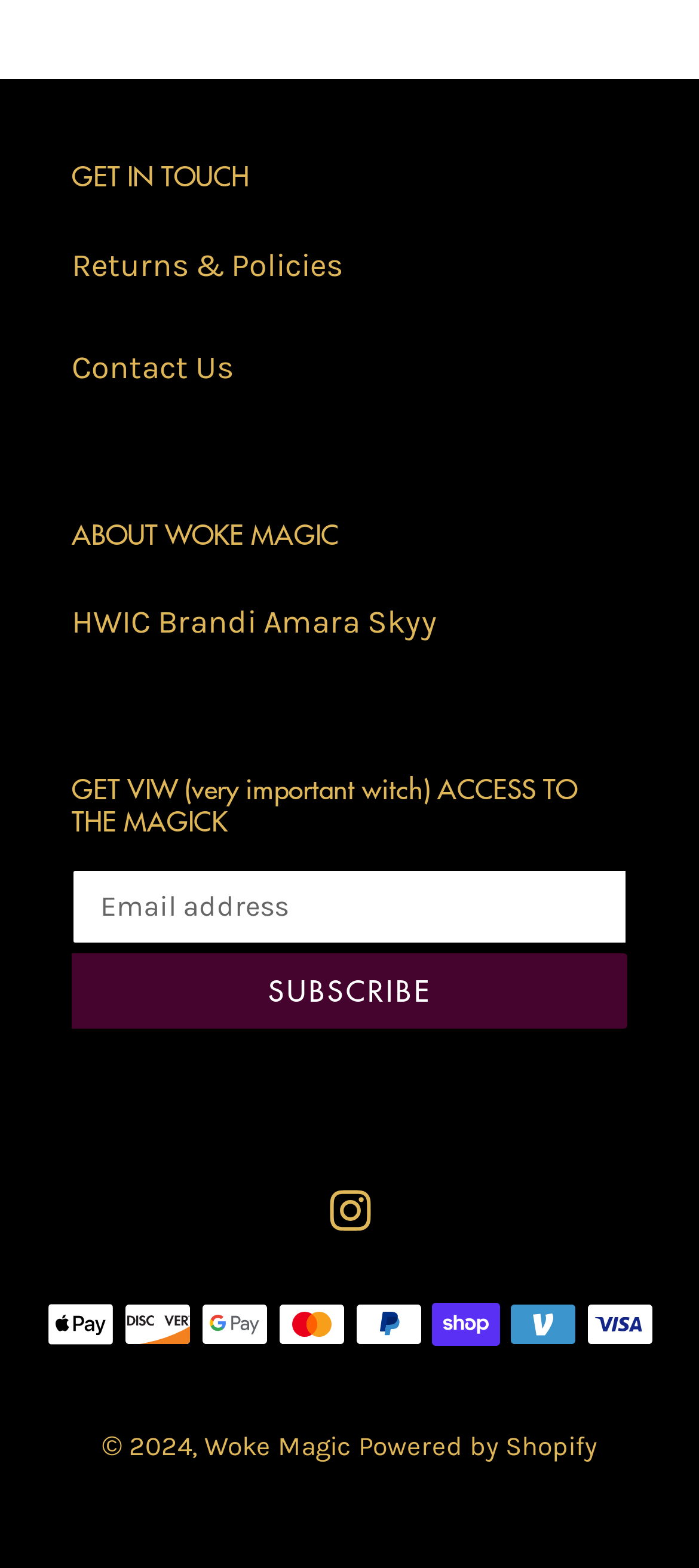Find the bounding box coordinates for the element that must be clicked to complete the instruction: "View returns and policies". The coordinates should be four float numbers between 0 and 1, indicated as [left, top, right, bottom].

[0.103, 0.156, 0.49, 0.181]